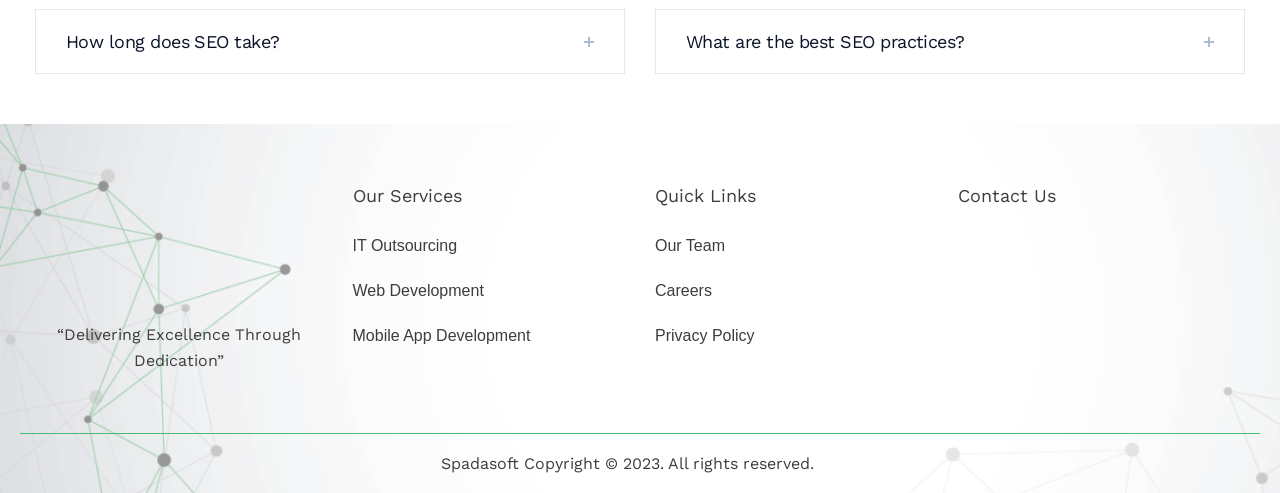How can users contact the company?
Using the information from the image, give a concise answer in one word or a short phrase.

Contact Us